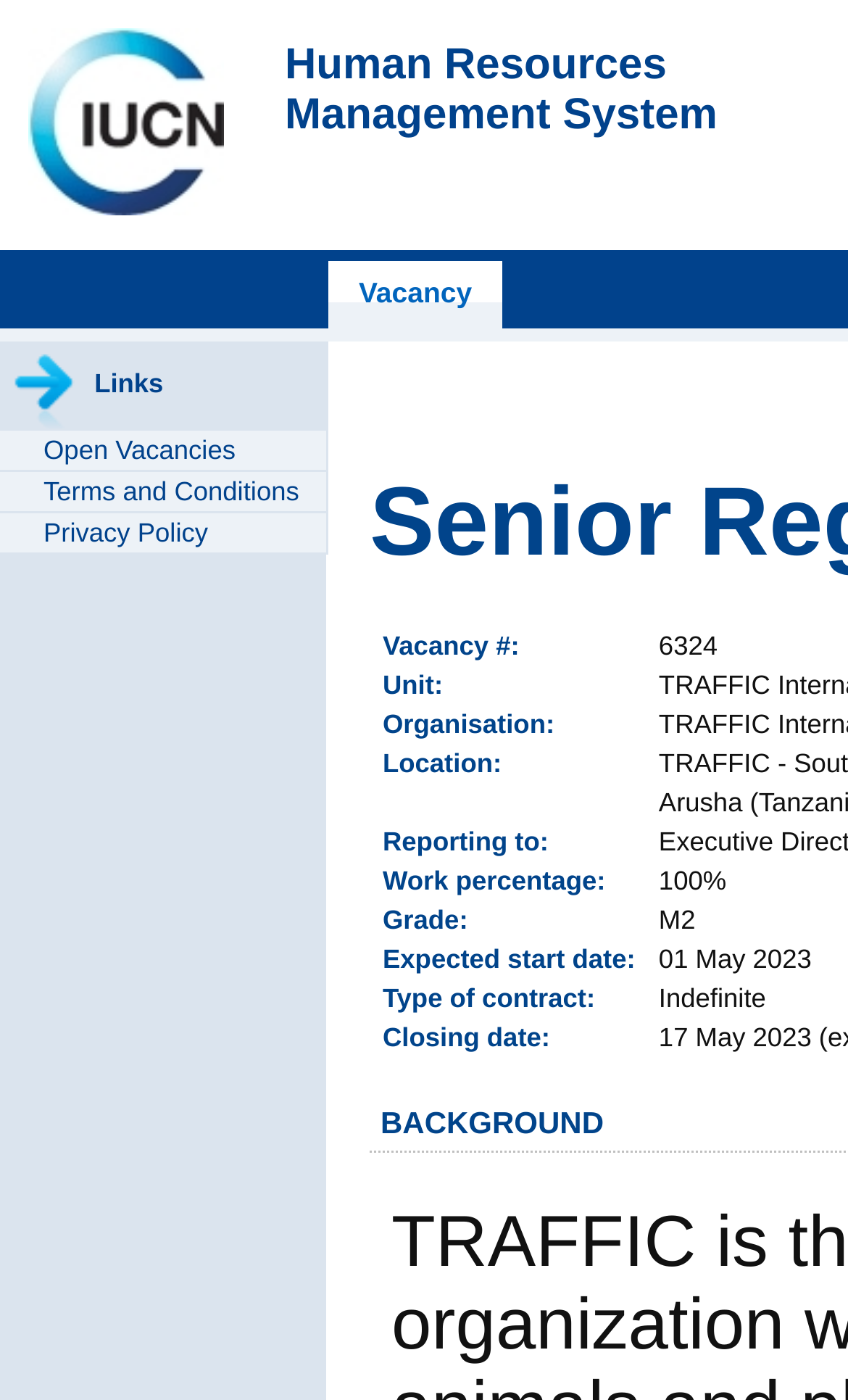Provide the bounding box coordinates of the HTML element this sentence describes: "Human ResourcesManagement System". The bounding box coordinates consist of four float numbers between 0 and 1, i.e., [left, top, right, bottom].

[0.336, 0.03, 0.846, 0.099]